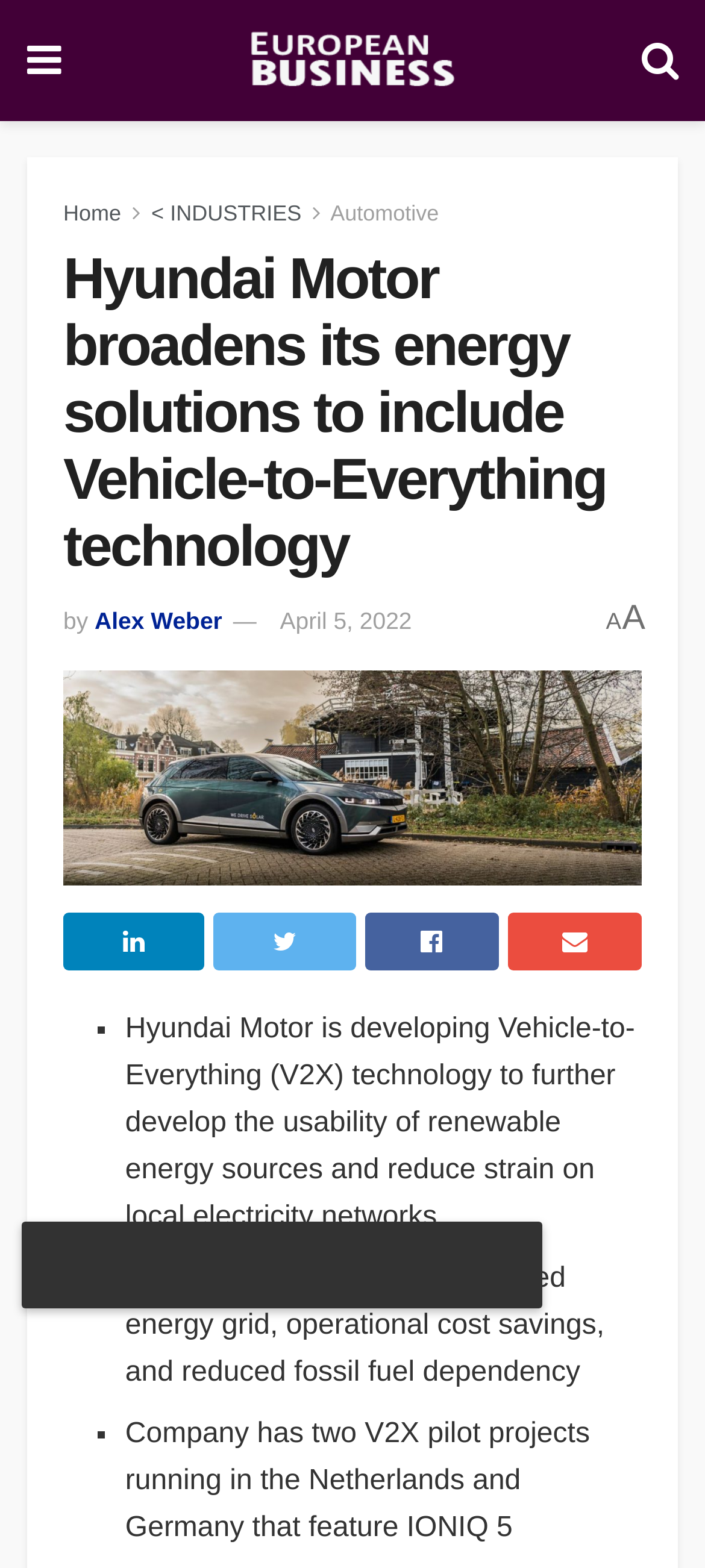Who wrote the article?
Answer the question with a single word or phrase derived from the image.

Alex Weber